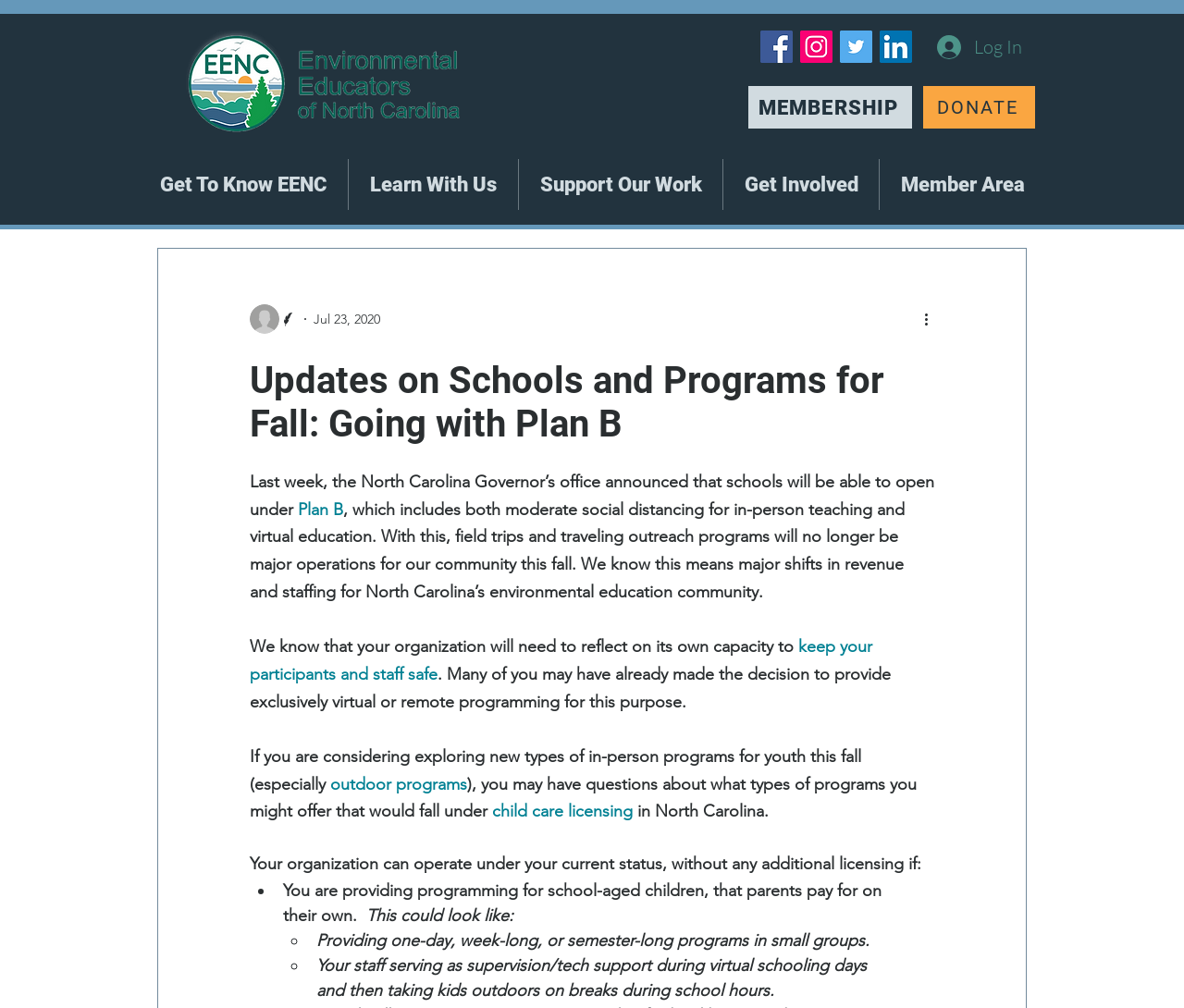Please answer the following question using a single word or phrase: 
What is the main topic of the article?

Updates on Schools and Programs for Fall